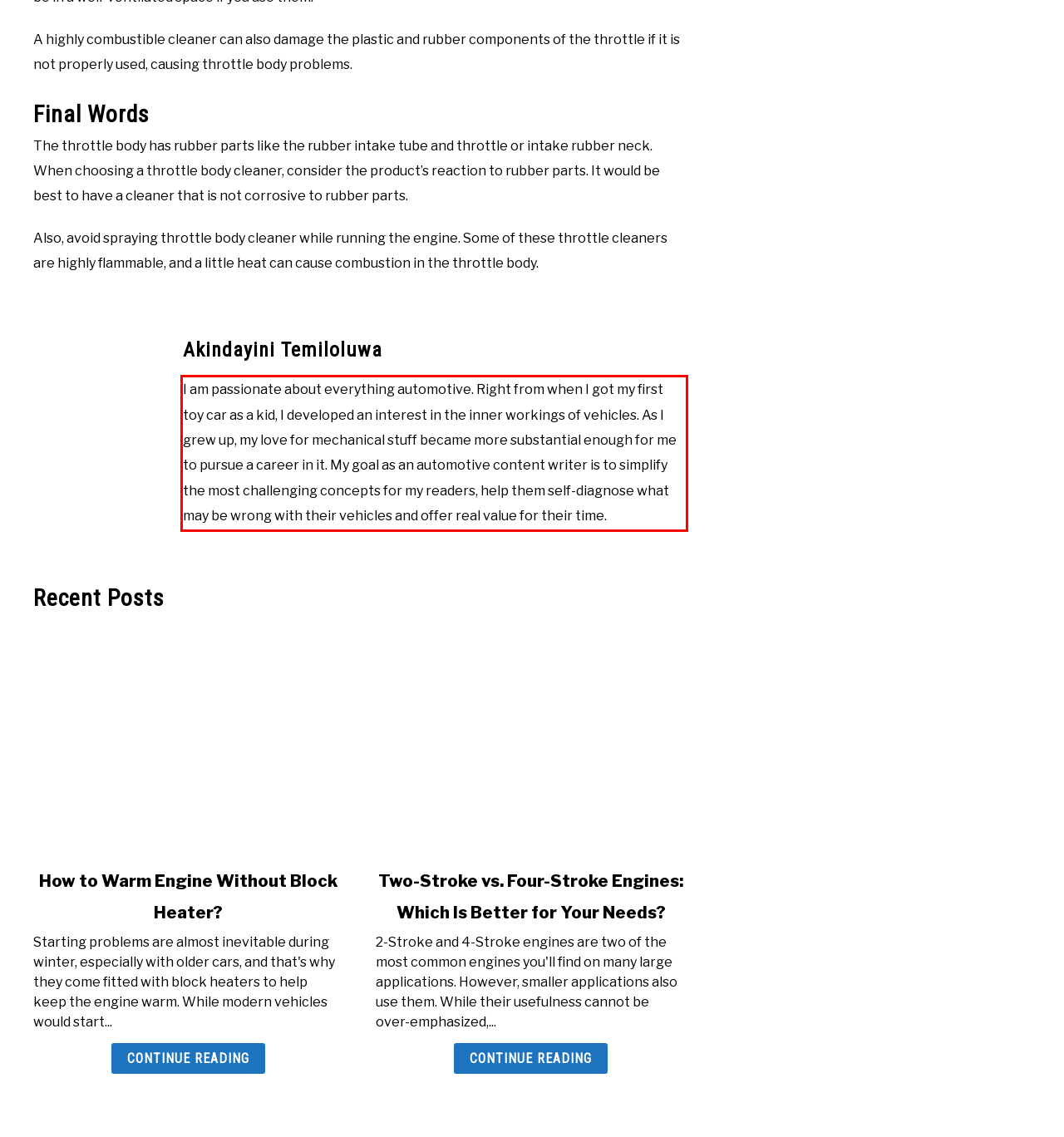View the screenshot of the webpage and identify the UI element surrounded by a red bounding box. Extract the text contained within this red bounding box.

I am passionate about everything automotive. Right from when I got my first toy car as a kid, I developed an interest in the inner workings of vehicles. As I grew up, my love for mechanical stuff became more substantial enough for me to pursue a career in it. My goal as an automotive content writer is to simplify the most challenging concepts for my readers, help them self-diagnose what may be wrong with their vehicles and offer real value for their time.